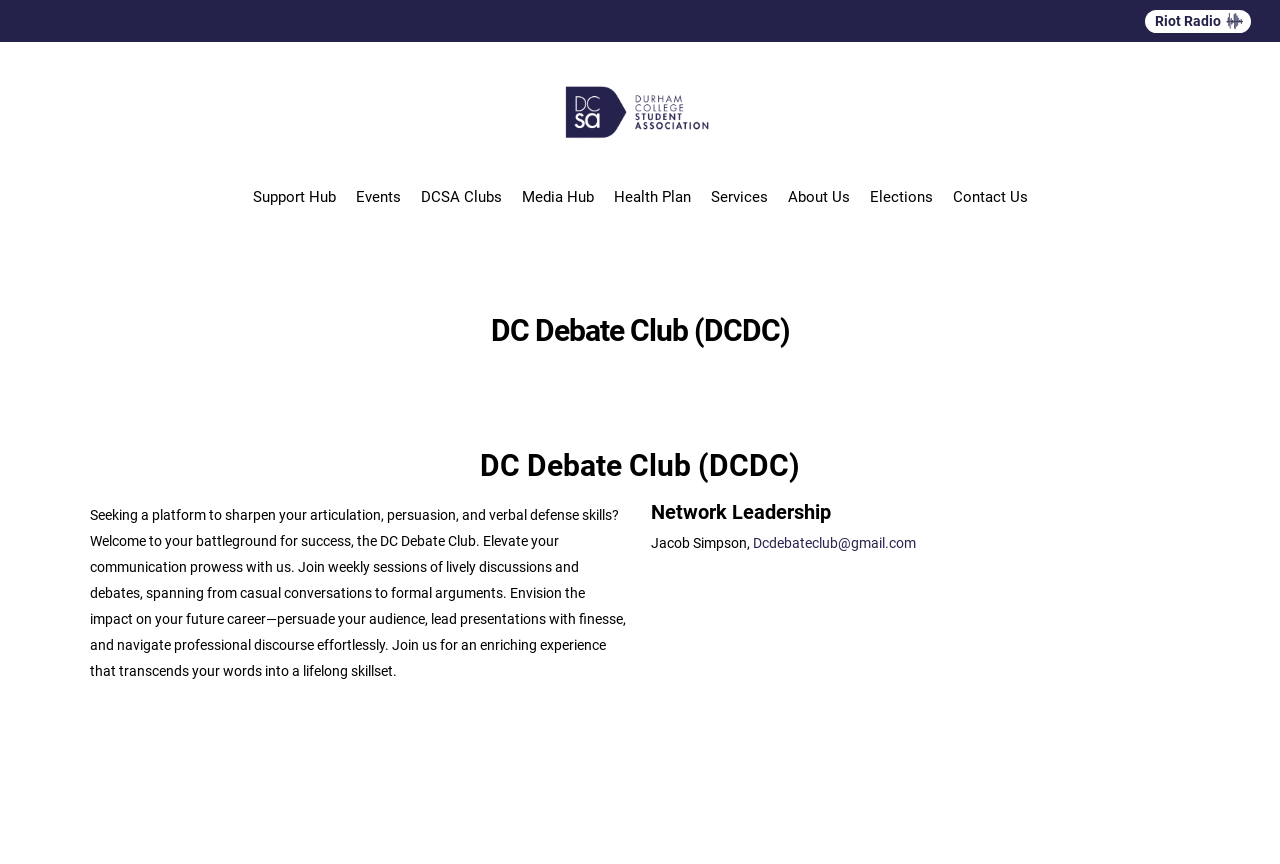Answer the question with a brief word or phrase:
Who is the network leader of the debate club?

Jacob Simpson